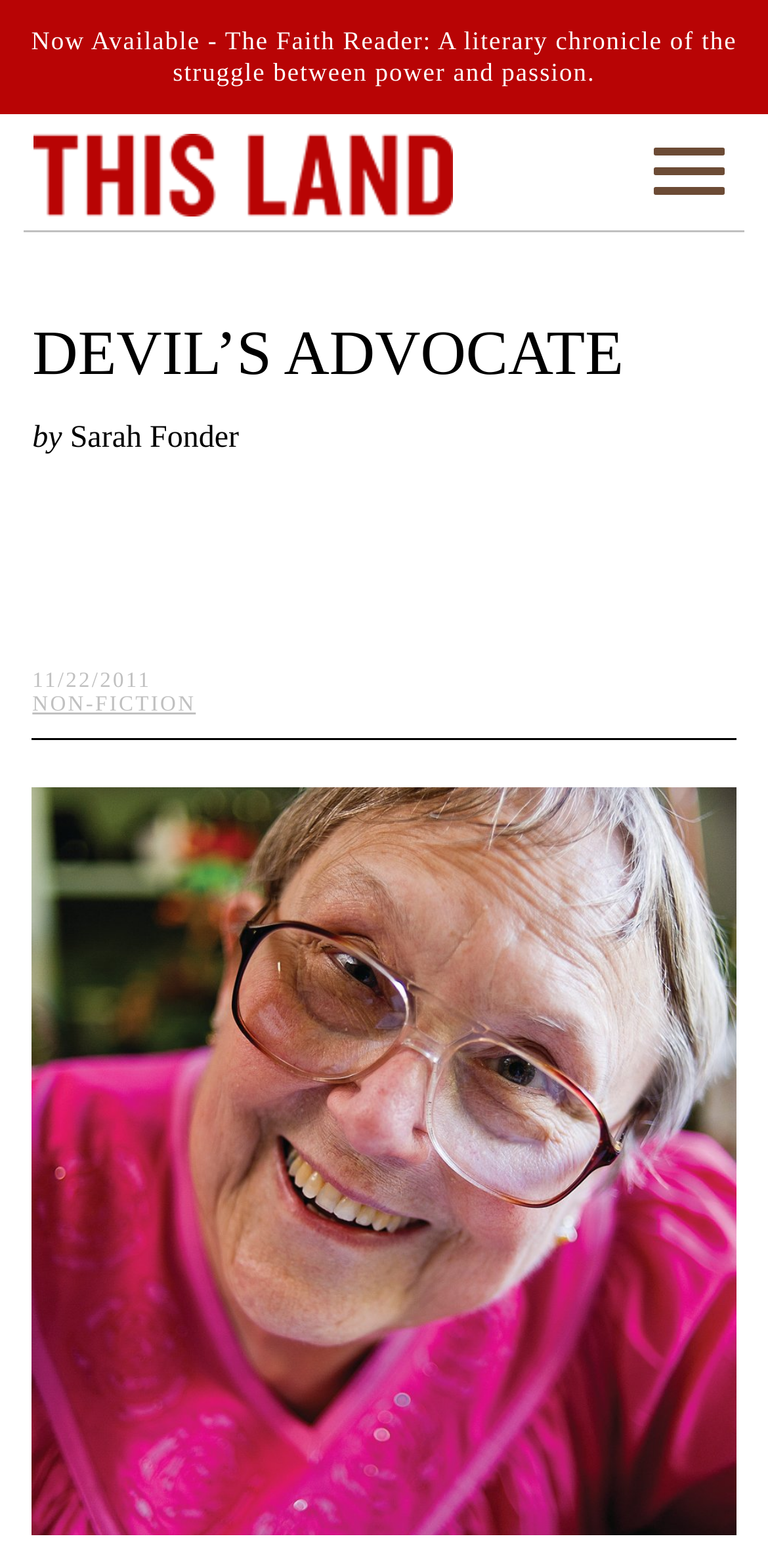Use one word or a short phrase to answer the question provided: 
What is the date of publication?

11/22/2011